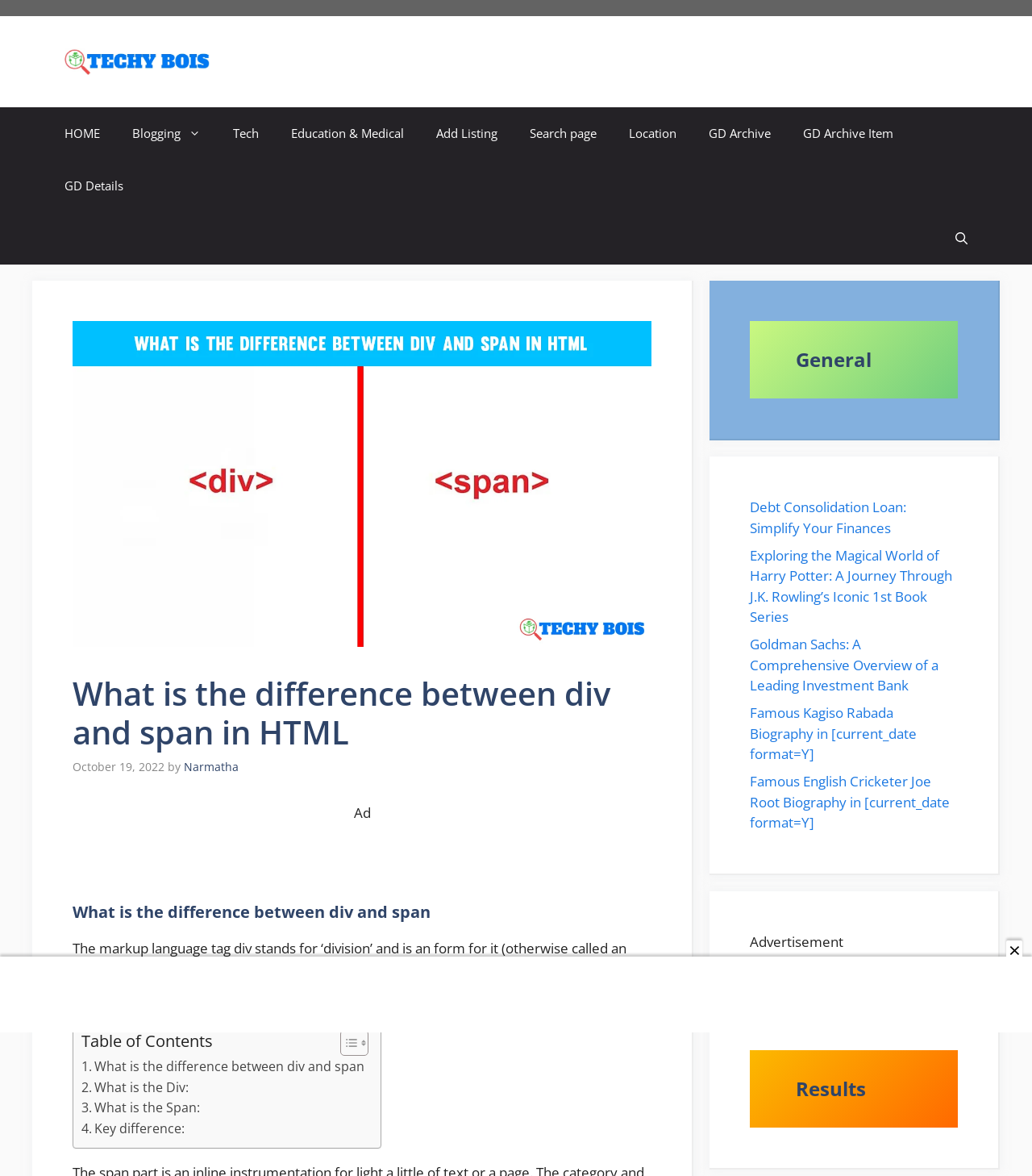Observe the image and answer the following question in detail: How many images are there in the banner section?

The banner section is located at the top of the webpage and contains a logo image with the text 'Techy Bois'. There is only one image in this section.